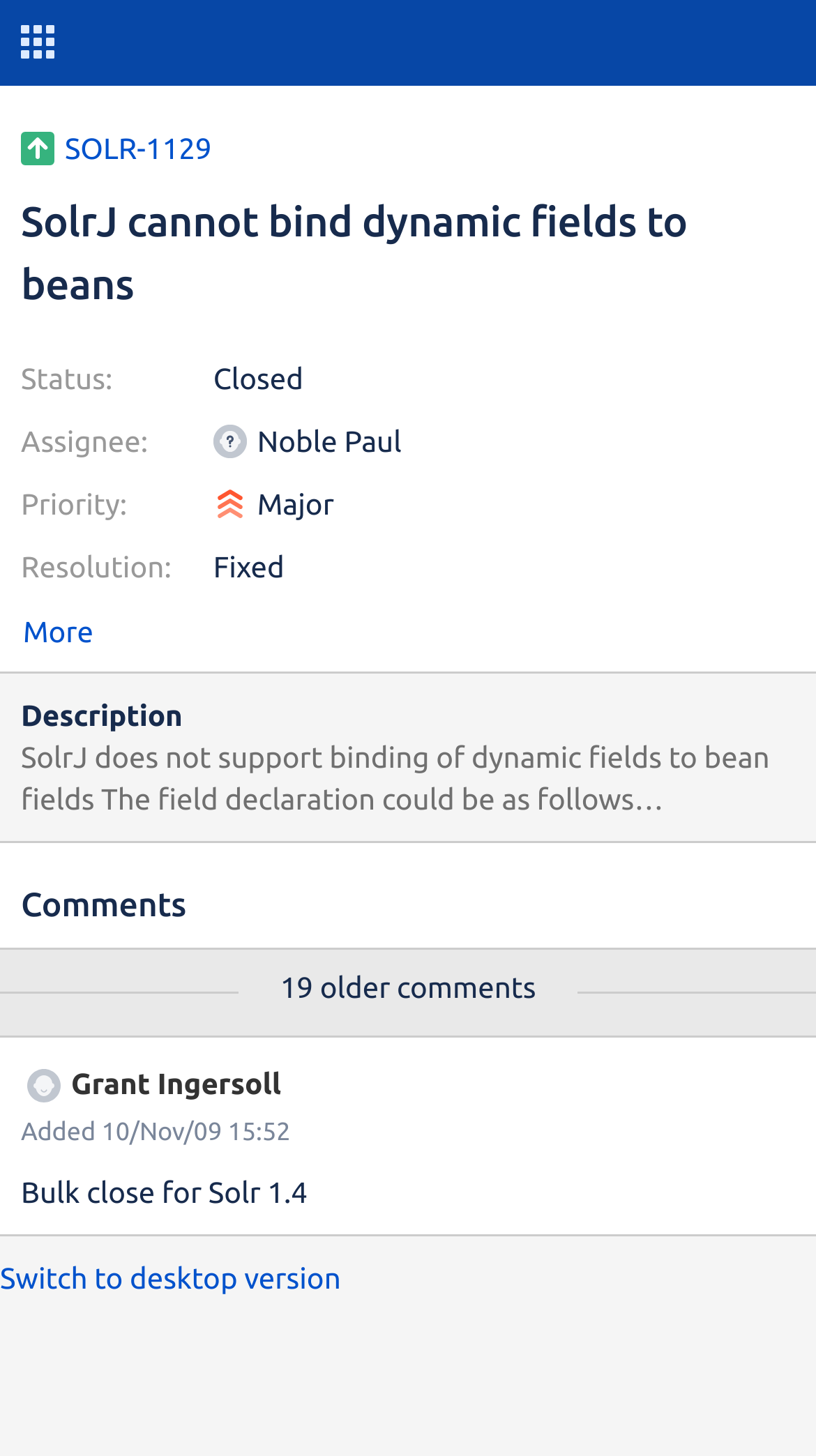Construct a comprehensive description capturing every detail on the webpage.

This webpage appears to be a bug tracking page for the Apache Solr project. At the top, there is a small image, followed by a link to the bug ID "SOLR-1129" and a heading that describes the bug as "SolrJ cannot bind dynamic fields to beans". 

Below the heading, there are several static text elements that display information about the bug, including its status, assignee, priority, and resolution. The status is "Closed", the assignee is "Noble Paul", the priority is "Major", and the resolution is "Fixed". 

To the right of the status and assignee information, there are small images. Below this section, there is a button labeled "More". 

The next section is headed by "Description", which contains a block of text that explains the bug in detail. It describes how SolrJ does not support binding of dynamic fields to bean fields and provides an example of a field declaration.

Following the description, there is a section headed by "Comments", which contains a static text element that indicates there are "19 older comments". Below this, there is an image, followed by a static text element that displays the name "Grant Ingersoll" and another static text element that displays the date and time "Added 10/Nov/09 15:52". 

Further down, there is another static text element that displays the text "Bulk close for Solr 1.4". At the very bottom of the page, there is a content information section that contains a link to "Switch to desktop version".